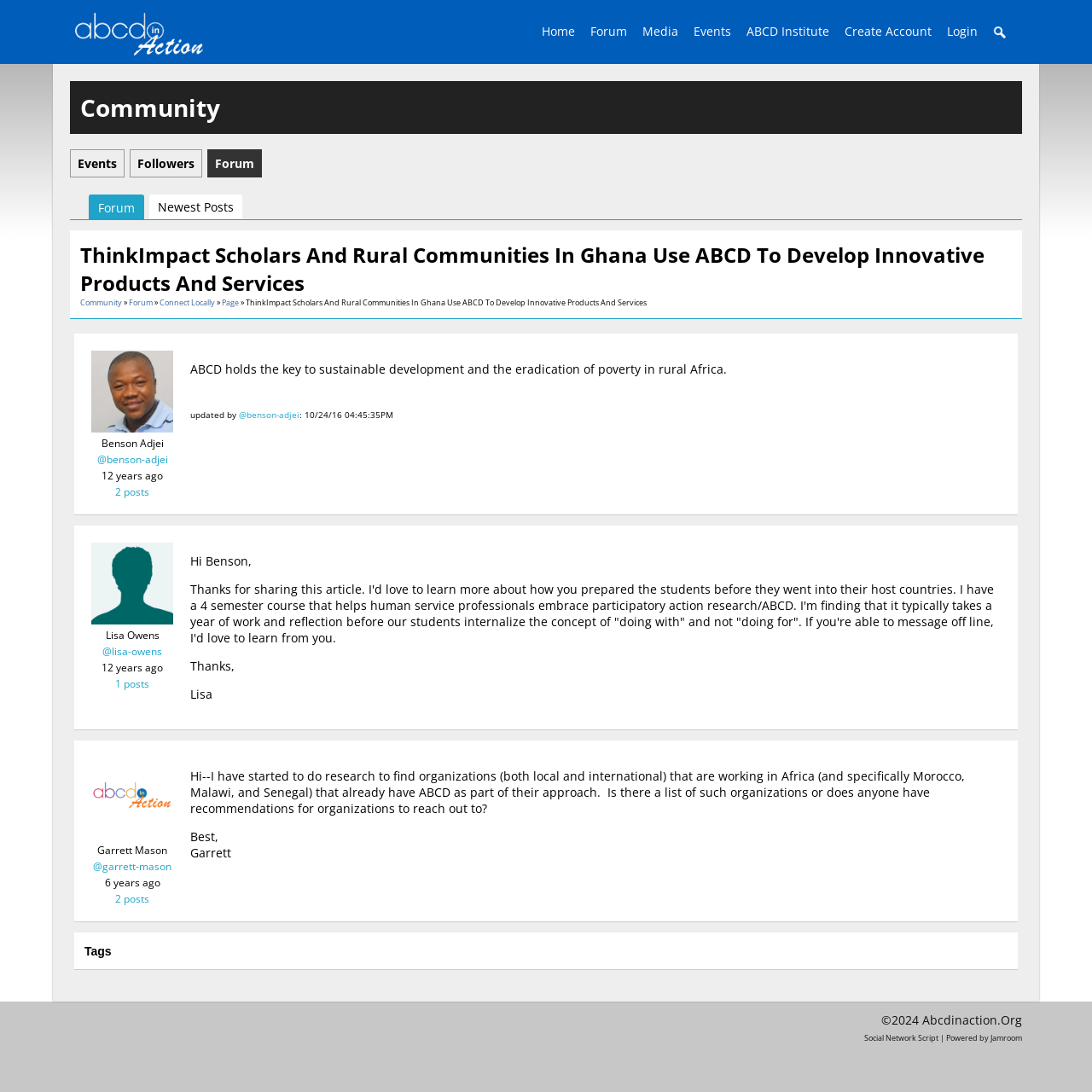Determine the bounding box coordinates of the section I need to click to execute the following instruction: "Search for something". Provide the coordinates as four float numbers between 0 and 1, i.e., [left, top, right, bottom].

[0.902, 0.019, 0.93, 0.039]